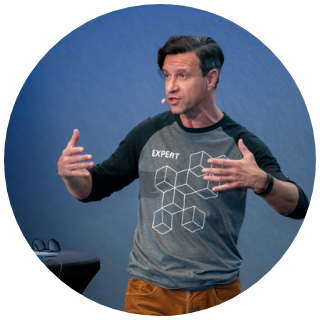What is the color of the background in the image?
Give a comprehensive and detailed explanation for the question.

The background of the image is a soft blue, which creates a focused atmosphere for the presentation and allows the audience to concentrate on Dr. Damir Dobric's discussion about serverless applications and innovative solutions.